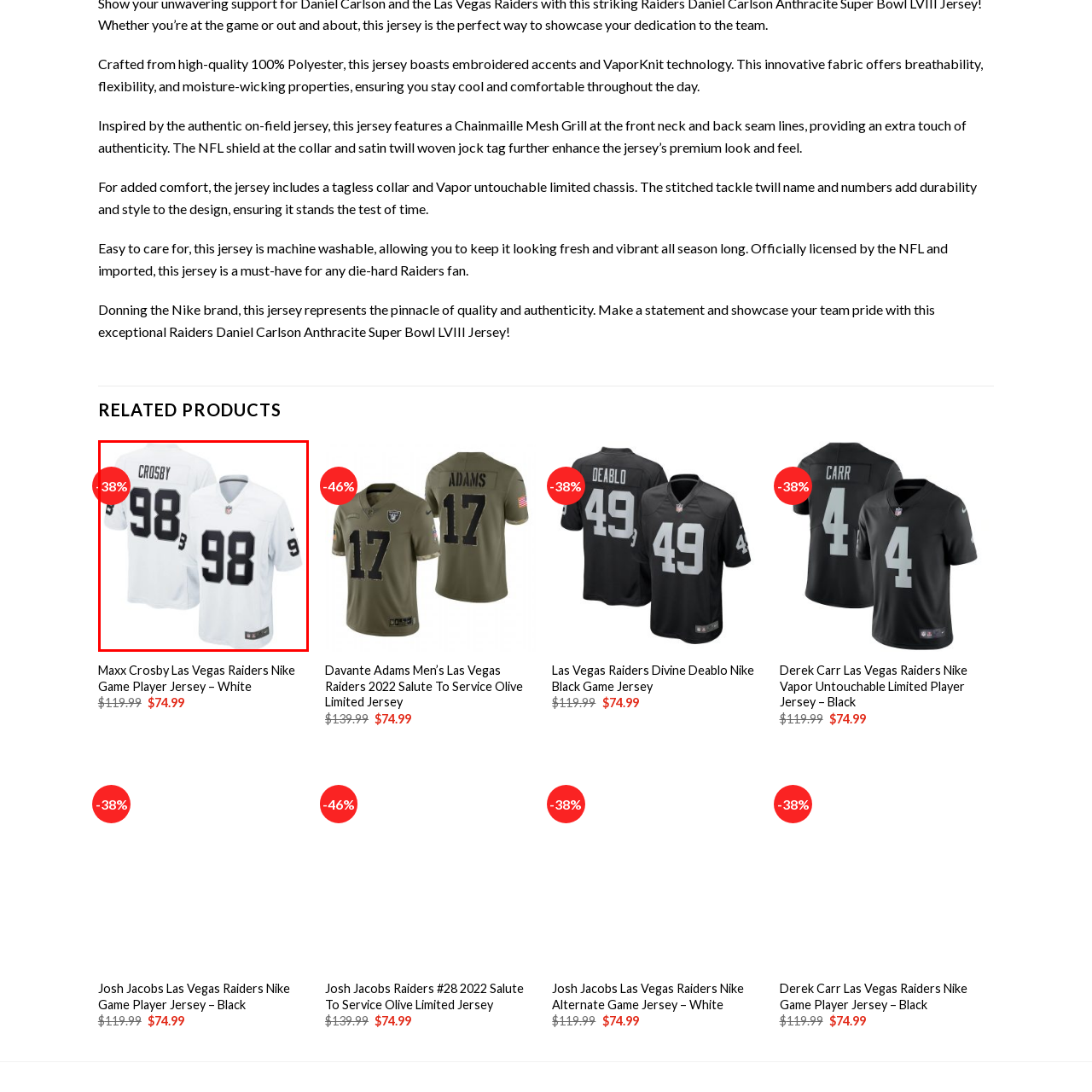Provide a thorough description of the image enclosed within the red border.

This image showcases the Maxx Crosby Las Vegas Raiders Nike Game Player Jersey in white, prominently featuring the player's name "CROSBY" and number "98" on the back. The jersey's sleek design is complemented by a classic V-neck collar and bold black detailing, making it a standout piece for any fan. A red tag indicating a **38% discount** signals a great deal for a premium quality jersey, ideal for showcasing team pride at game days or casual outings. Rooted in authenticity, this officially licensed NFL jersey is a must-have for any dedicated Raiders supporter, ensuring comfort and style both on and off the field.